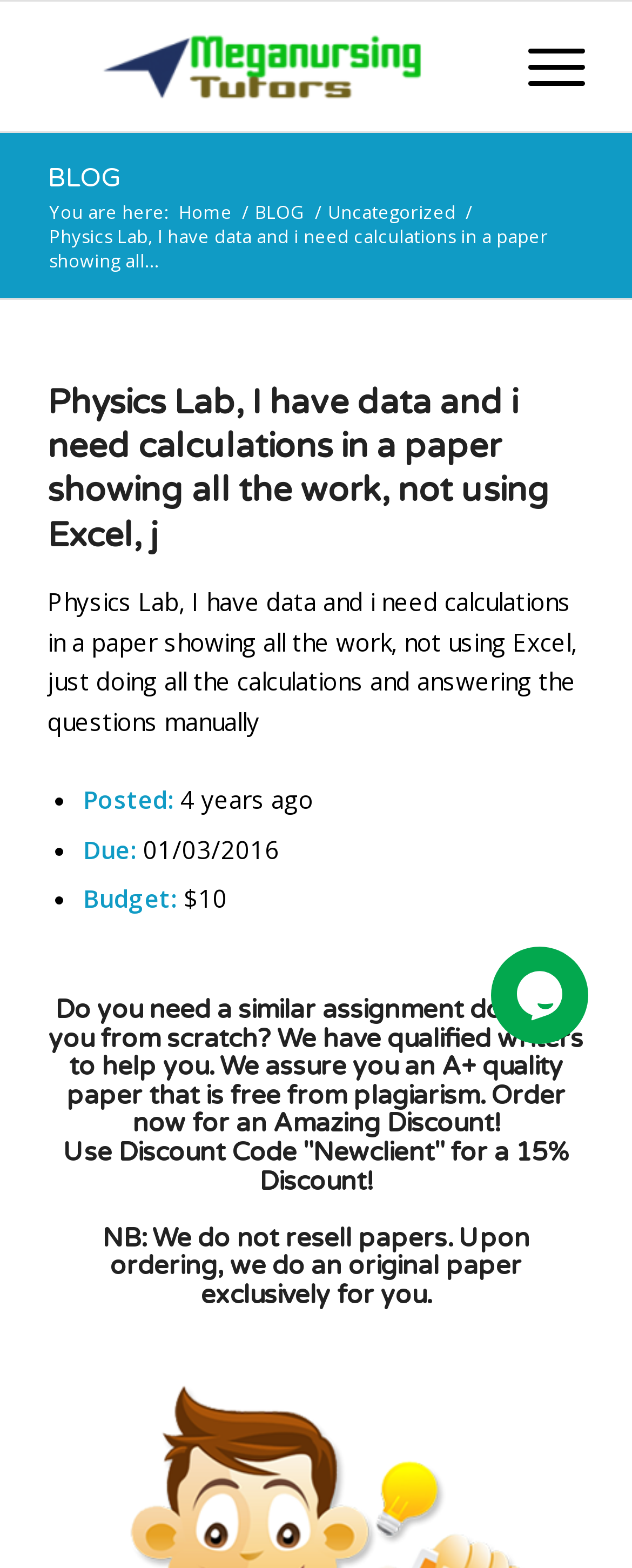Locate and extract the text of the main heading on the webpage.

Physics Lab, I have data and i need calculations in a paper showing all the work, not using Excel, j